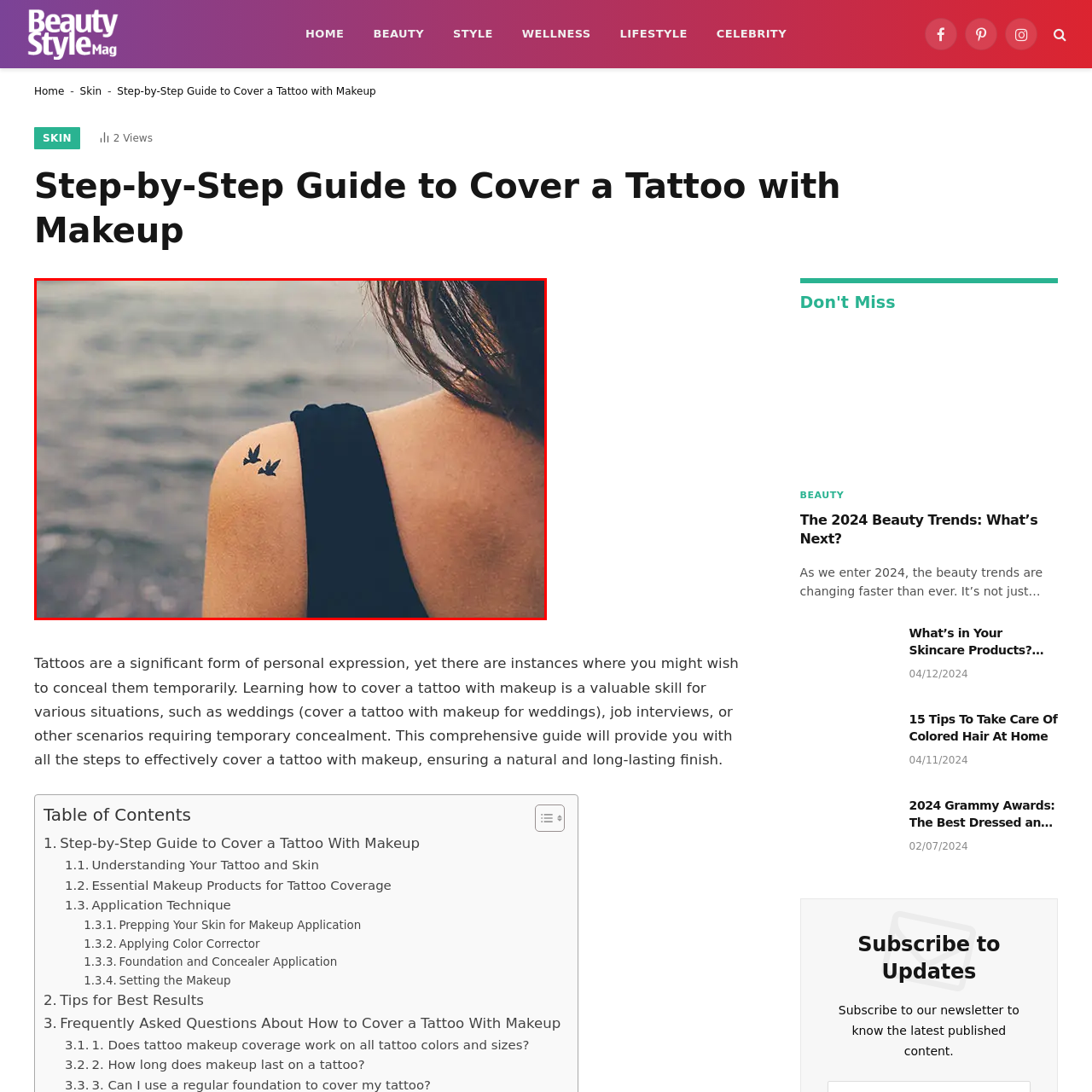What is the design of the tattoo?
Review the content shown inside the red bounding box in the image and offer a detailed answer to the question, supported by the visual evidence.

The caption describes the tattoo design as minimalist and elegant, featuring two flying birds near the woman's shoulder, which complements the serene atmosphere of the image.